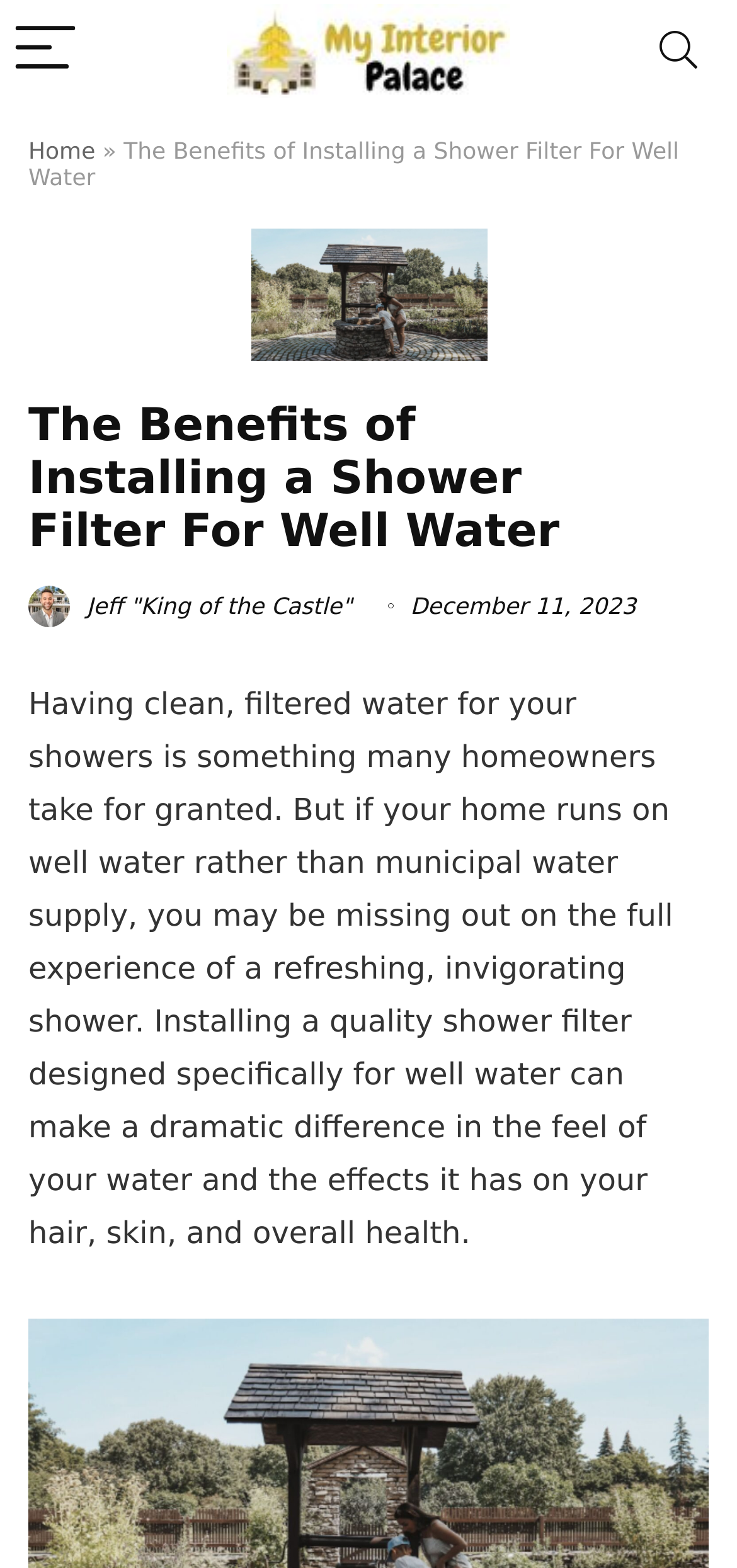Determine the bounding box for the UI element as described: "Jeff "King of the Castle"". The coordinates should be represented as four float numbers between 0 and 1, formatted as [left, top, right, bottom].

[0.038, 0.378, 0.478, 0.395]